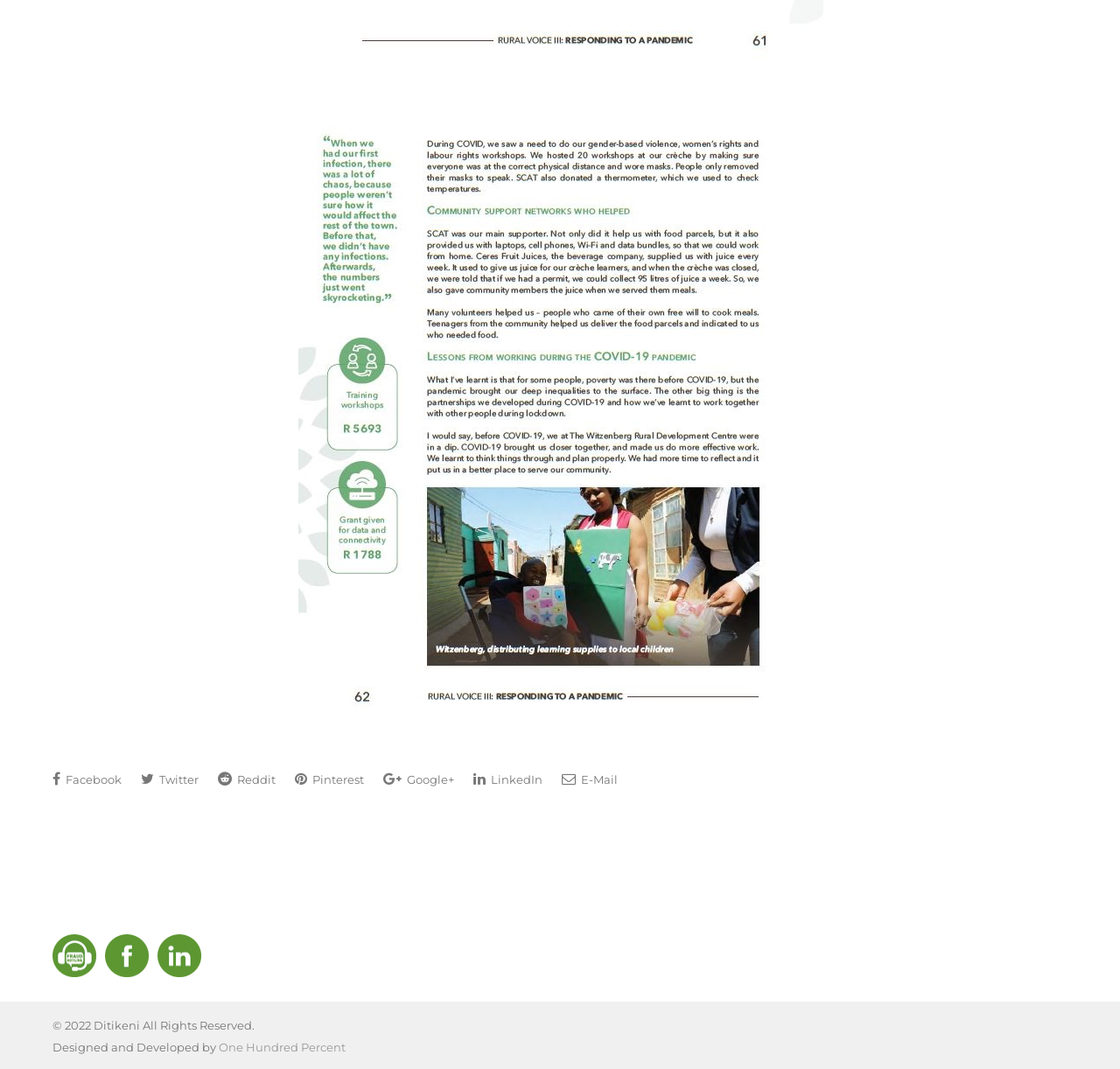Locate the bounding box coordinates of the element to click to perform the following action: 'View One Hundred Percent'. The coordinates should be given as four float values between 0 and 1, in the form of [left, top, right, bottom].

[0.195, 0.973, 0.309, 0.986]